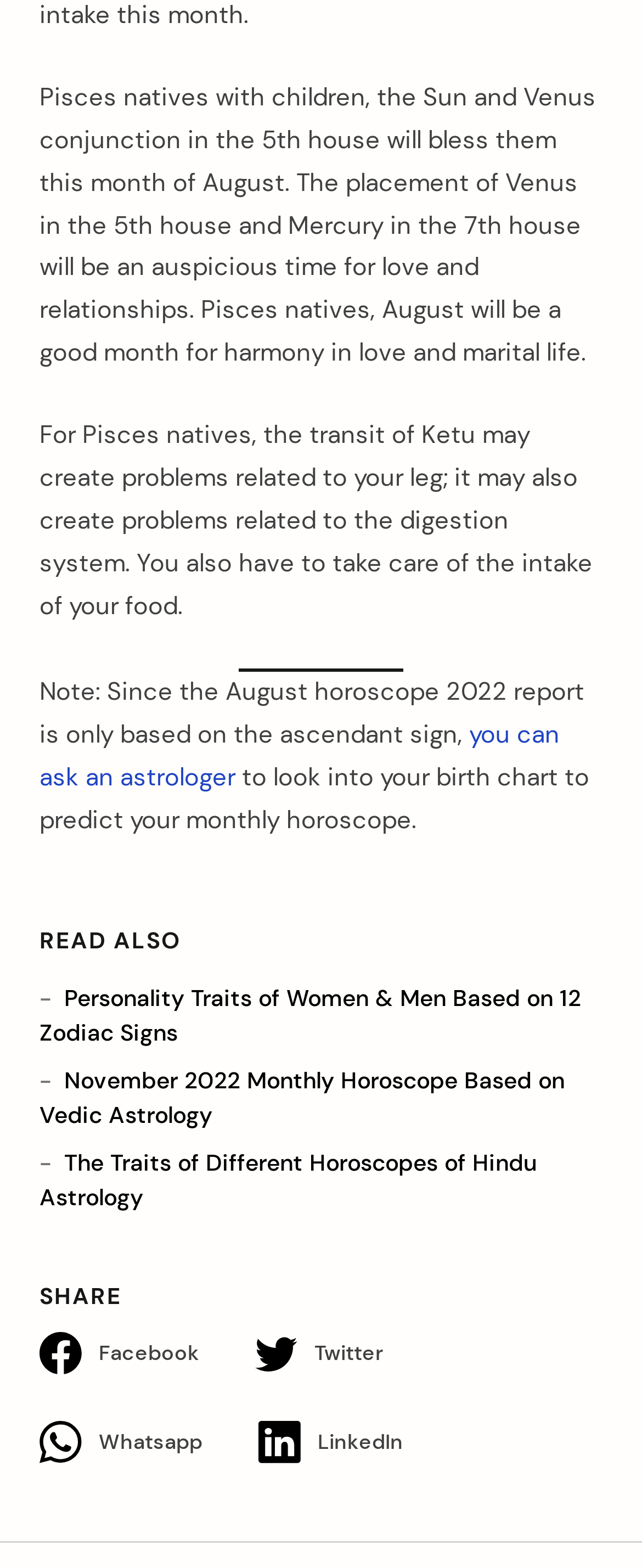Based on the image, provide a detailed response to the question:
How many social media platforms are available for sharing?

The webpage provides four social media platforms for sharing, namely Facebook, Twitter, Whatsapp, and LinkedIn, as indicated by the buttons and images in the 'SHARE' section.